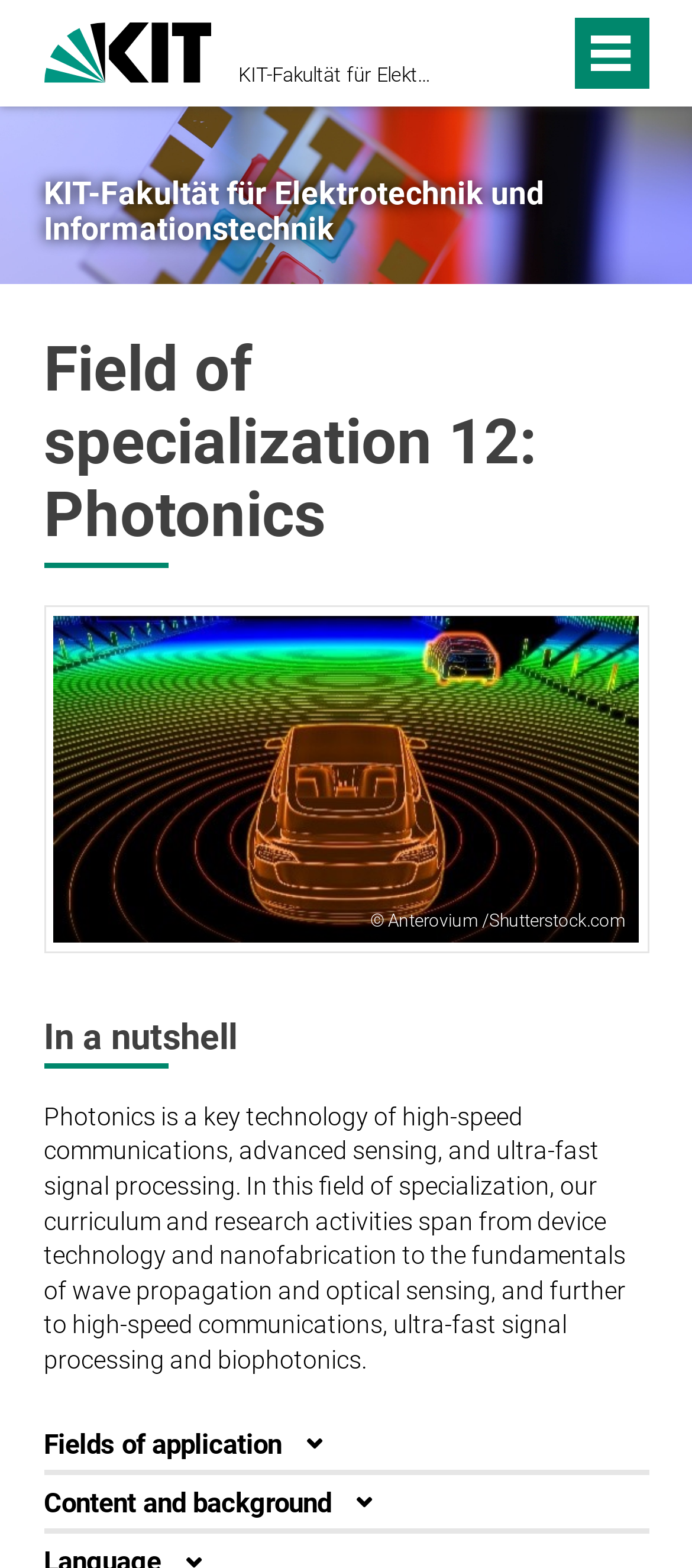Return the bounding box coordinates of the UI element that corresponds to this description: "name="fox_form[m311][captcha]"". The coordinates must be given as four float numbers in the range of 0 and 1, [left, top, right, bottom].

None